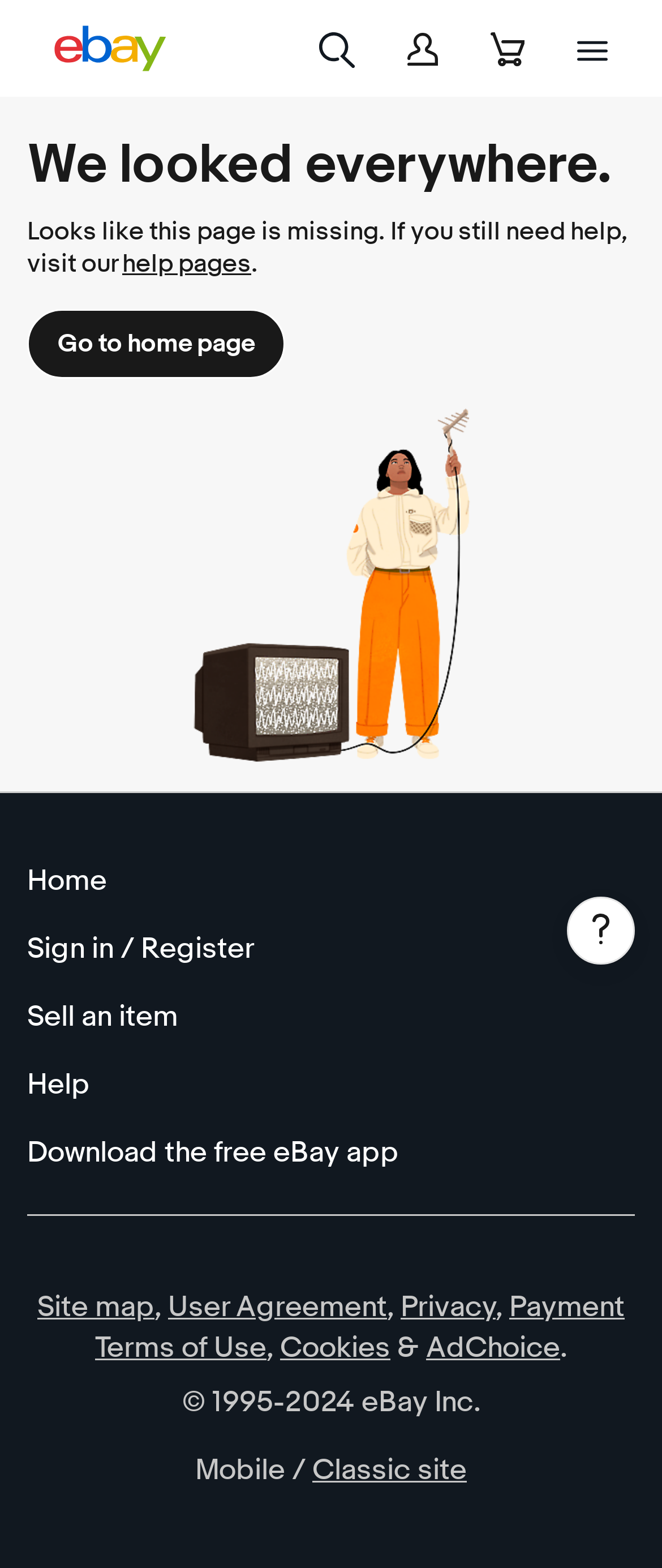What is the 'Legal and copyright information' section about?
Please answer the question with a detailed and comprehensive explanation.

The 'Legal and copyright information' section contains links to pages related to legal and copyright information, such as the site map, user agreement, privacy policy, payment terms of use, cookies, and AdChoice, which provide users with information about the website's legal and copyright policies.